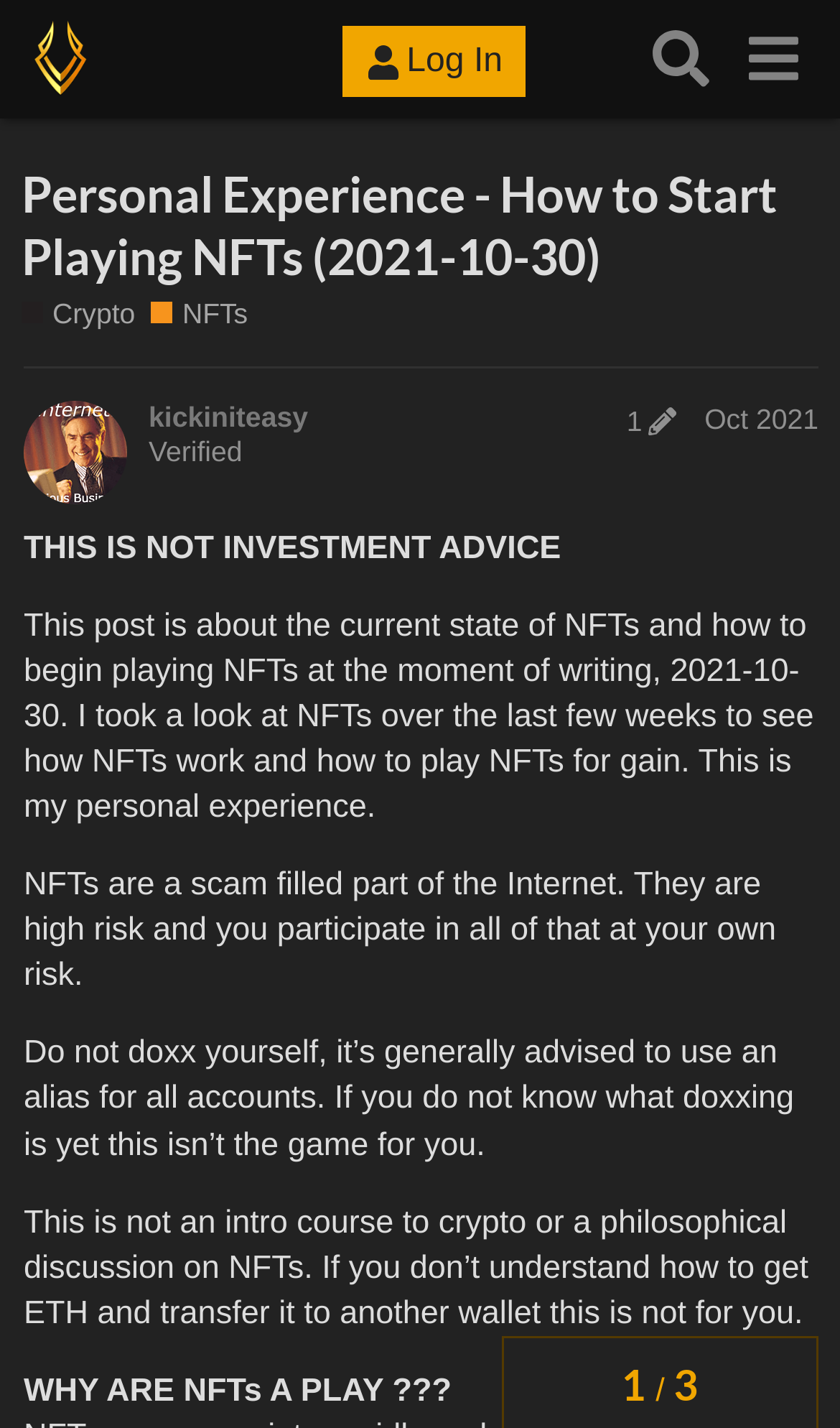What is the category of the post?
Based on the image, give a concise answer in the form of a single word or short phrase.

Crypto / NFTs